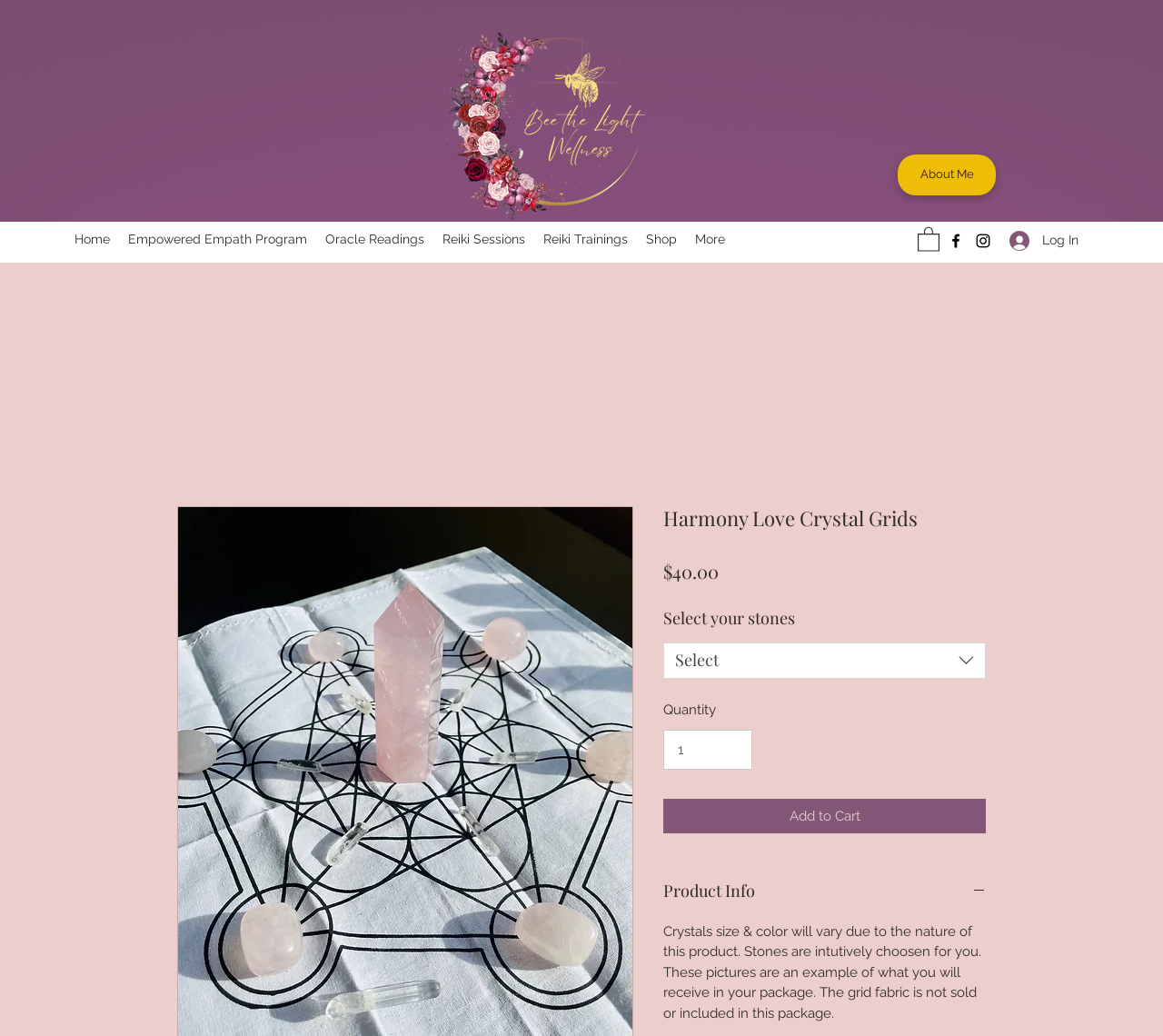Given the element description "The Grip of It", identify the bounding box of the corresponding UI element.

None